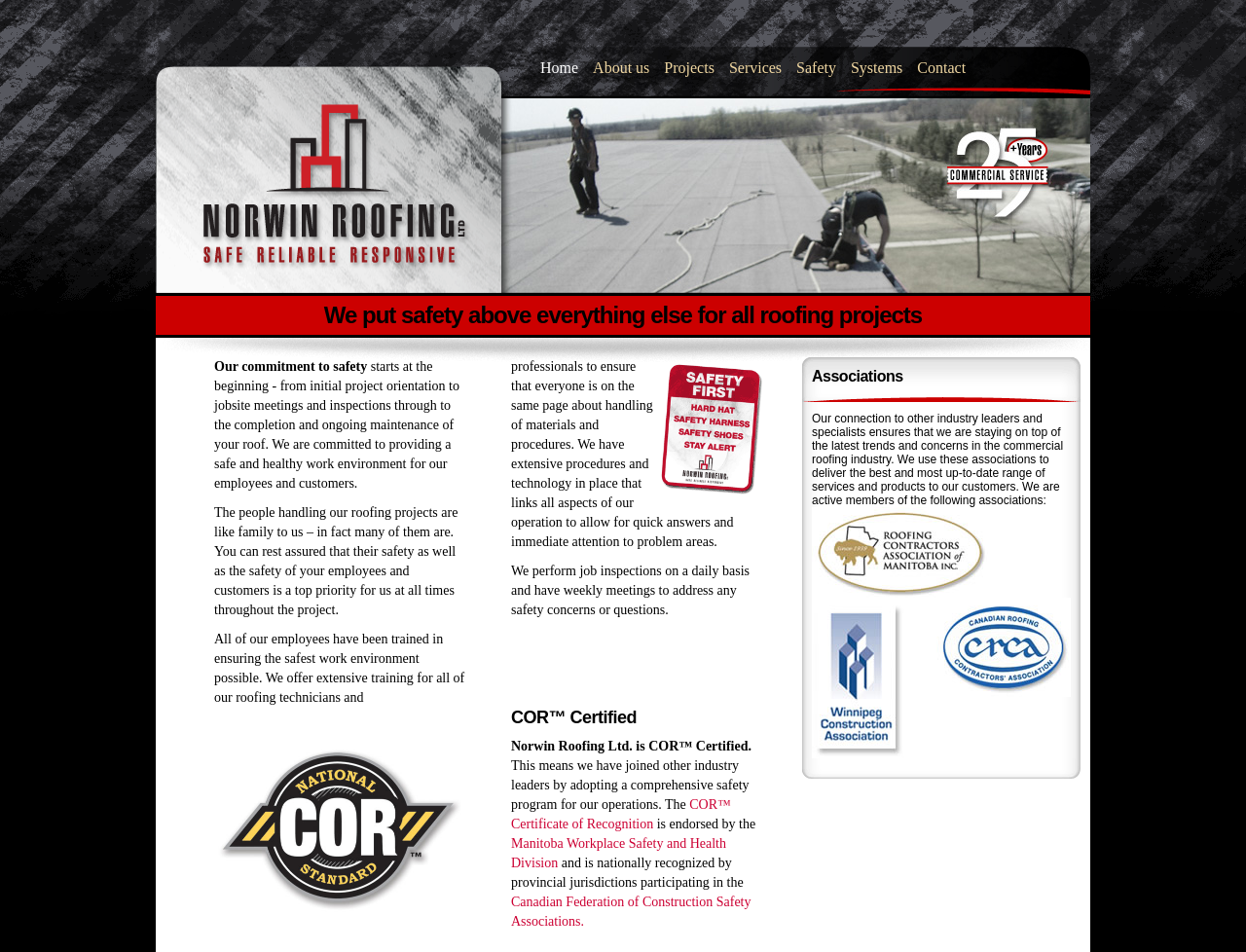Based on the element description Services, identify the bounding box coordinates for the UI element. The coordinates should be in the format (top-left x, top-left y, bottom-right x, bottom-right y) and within the 0 to 1 range.

[0.585, 0.062, 0.627, 0.08]